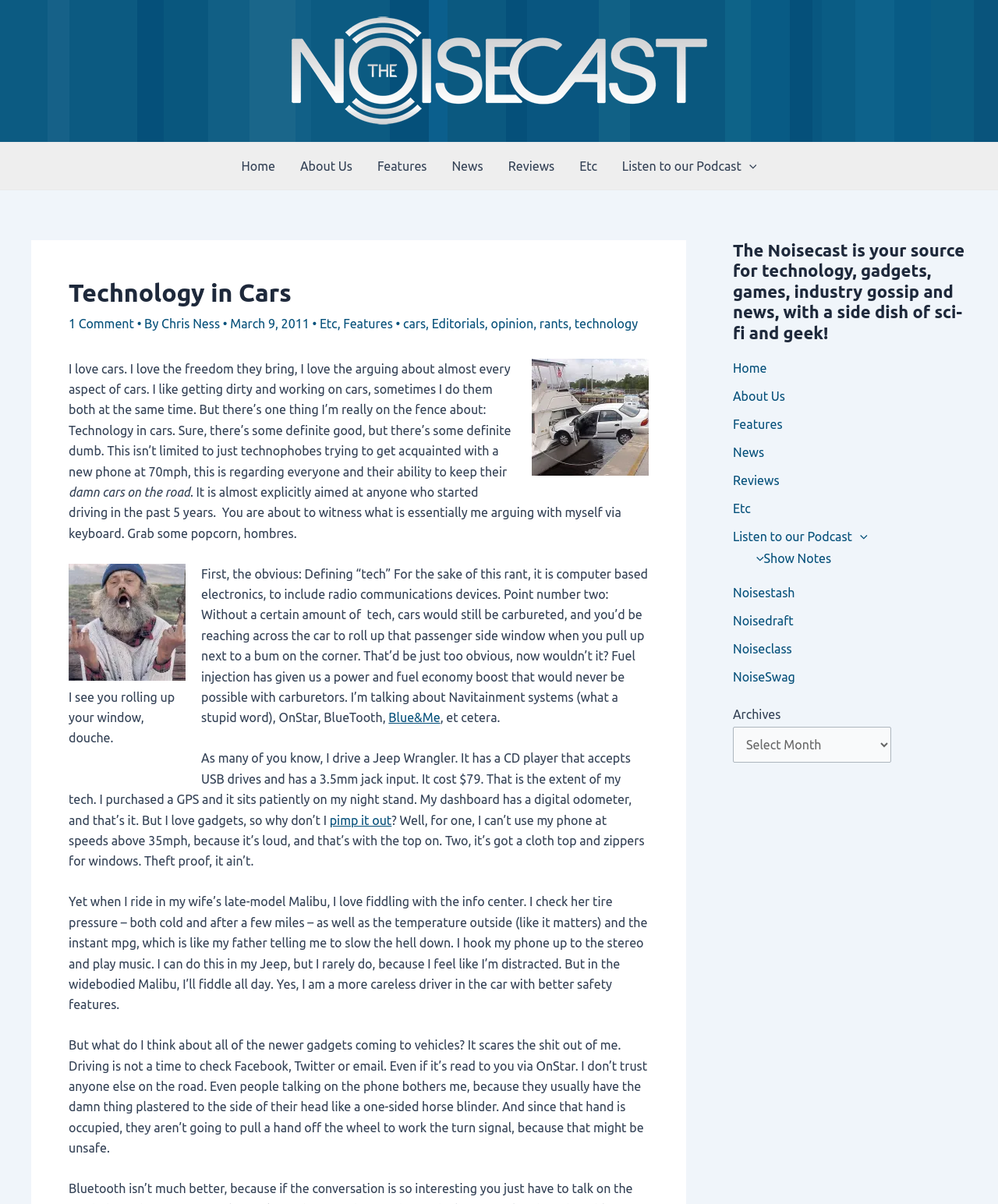What is the name of the website?
Please look at the screenshot and answer in one word or a short phrase.

The Noisecast